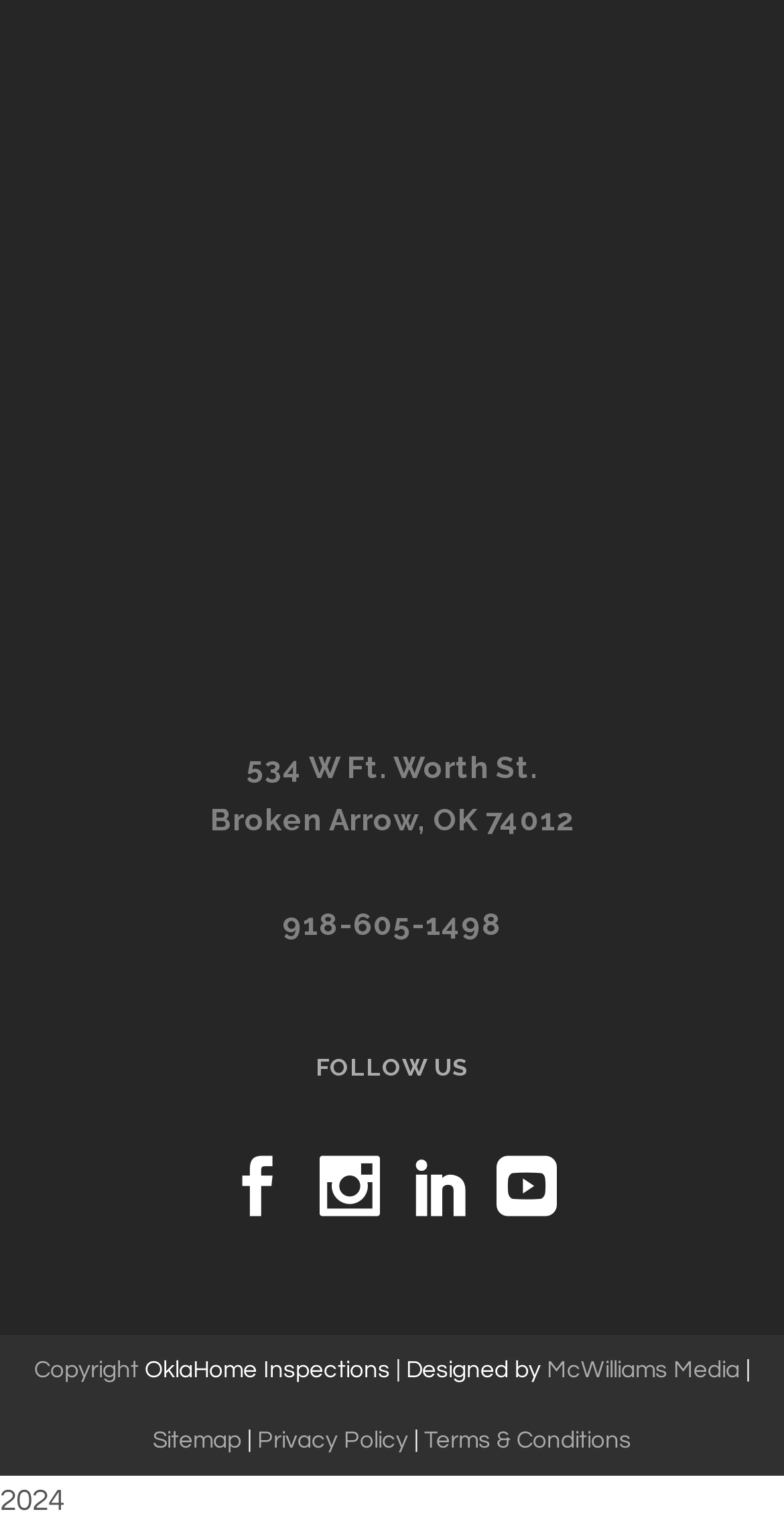How many social media links are available on the page?
Using the information presented in the image, please offer a detailed response to the question.

I found the social media links by looking at the link elements with the icons, which are located below the 'FOLLOW US' heading. There are four links in total.